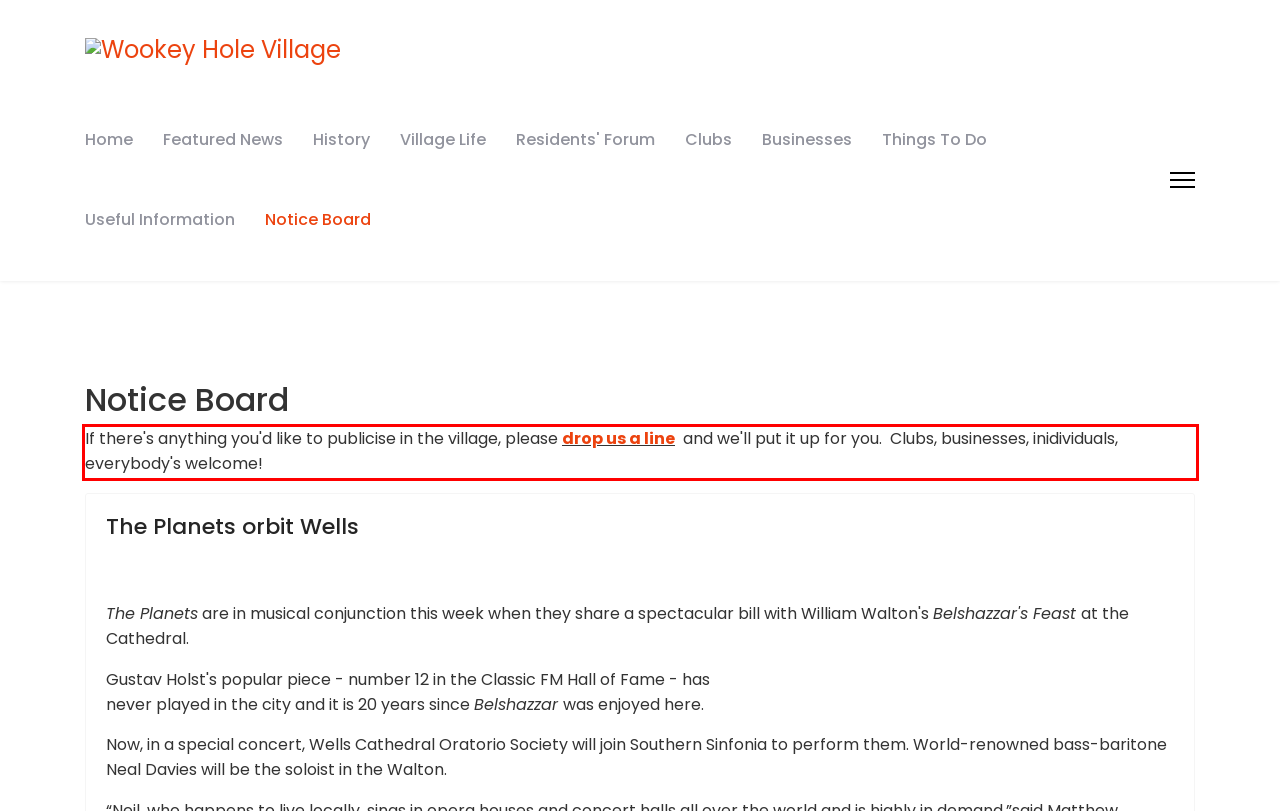Please look at the screenshot provided and find the red bounding box. Extract the text content contained within this bounding box.

If there's anything you'd like to publicise in the village, please drop us a line and we'll put it up for you. Clubs, businesses, inidividuals, everybody's welcome!